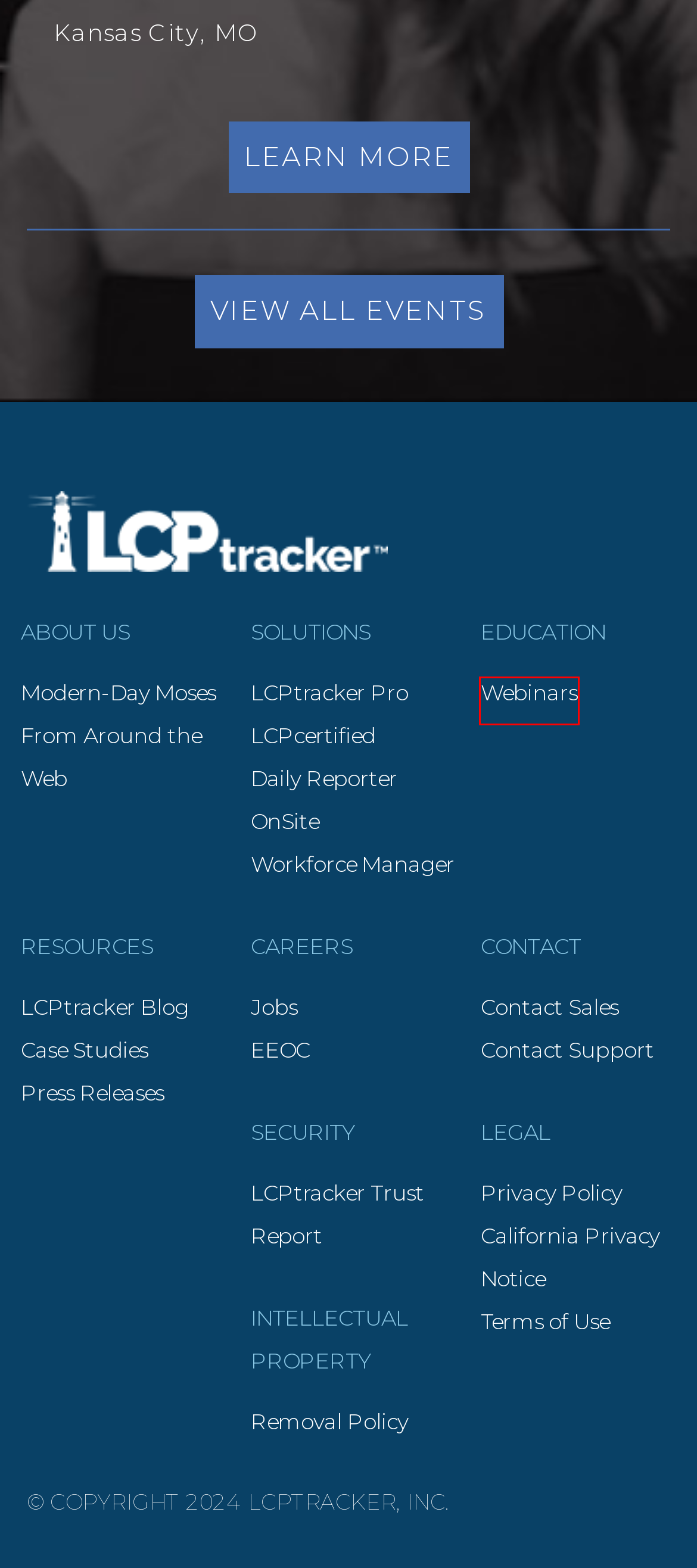You have a screenshot of a webpage with a red bounding box around an element. Identify the webpage description that best fits the new page that appears after clicking the selected element in the red bounding box. Here are the candidates:
A. LCPtracker Daily Reporter | Davis Bacon Certified Payroll Software
B. Contact Support LCPtracker | Certified Payroll California
C. Case Studies | LCPtracker Software | Certified Payroll California
D. Certified Payroll California | Events | LCPtracker
E. LCPcertified | Davis Bacon Certified Payroll | LCPtracker
F. Modern-Day Moses | LCPtracker | Certified Payroll Reporting Software
G. Live and on-demand Webinars | LCPtracker
H. Around the Web | Certififed Payroll Software | LCPtracker

G